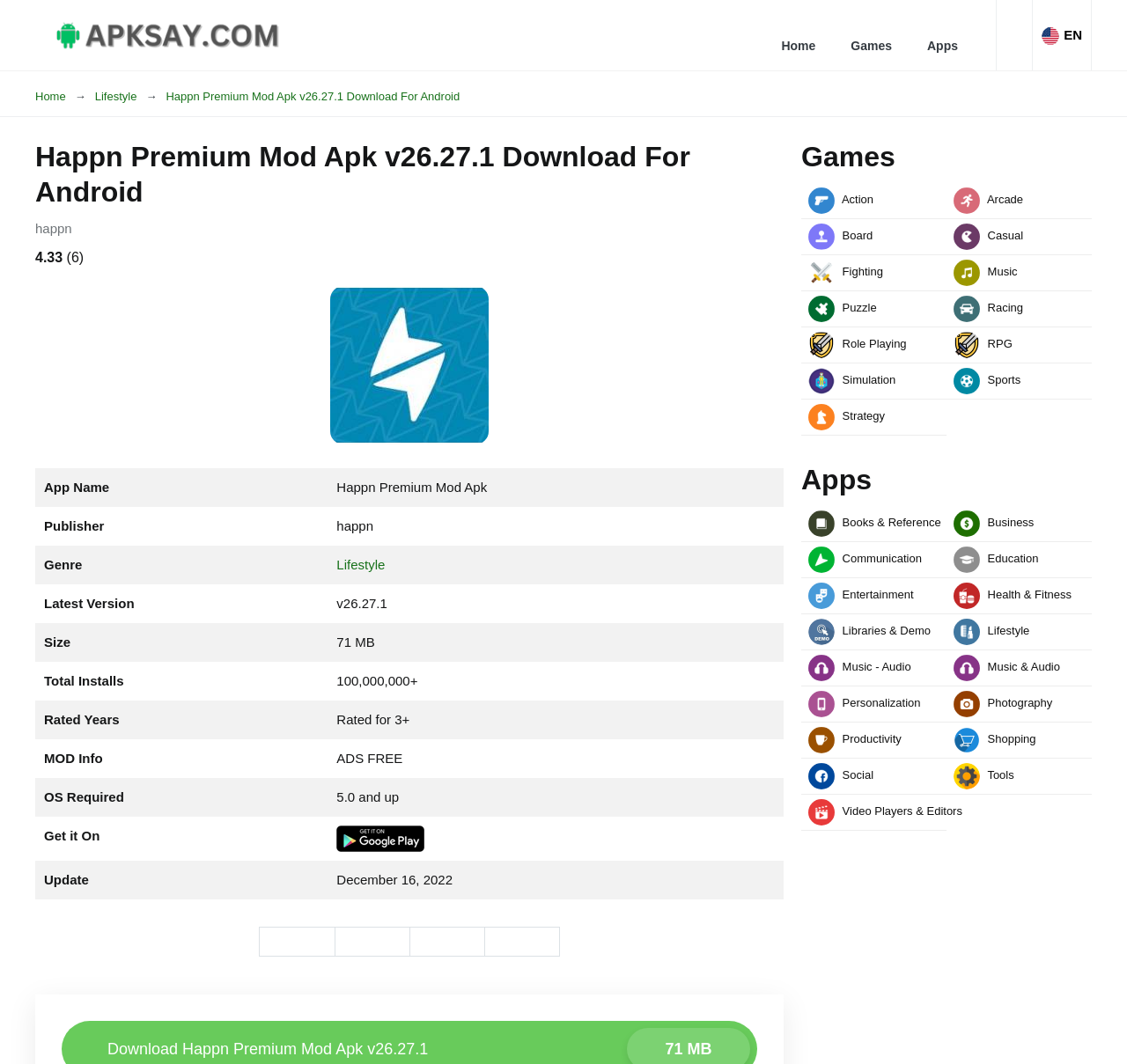Where can I download the app?
Using the information from the image, give a concise answer in one word or a short phrase.

Google Play